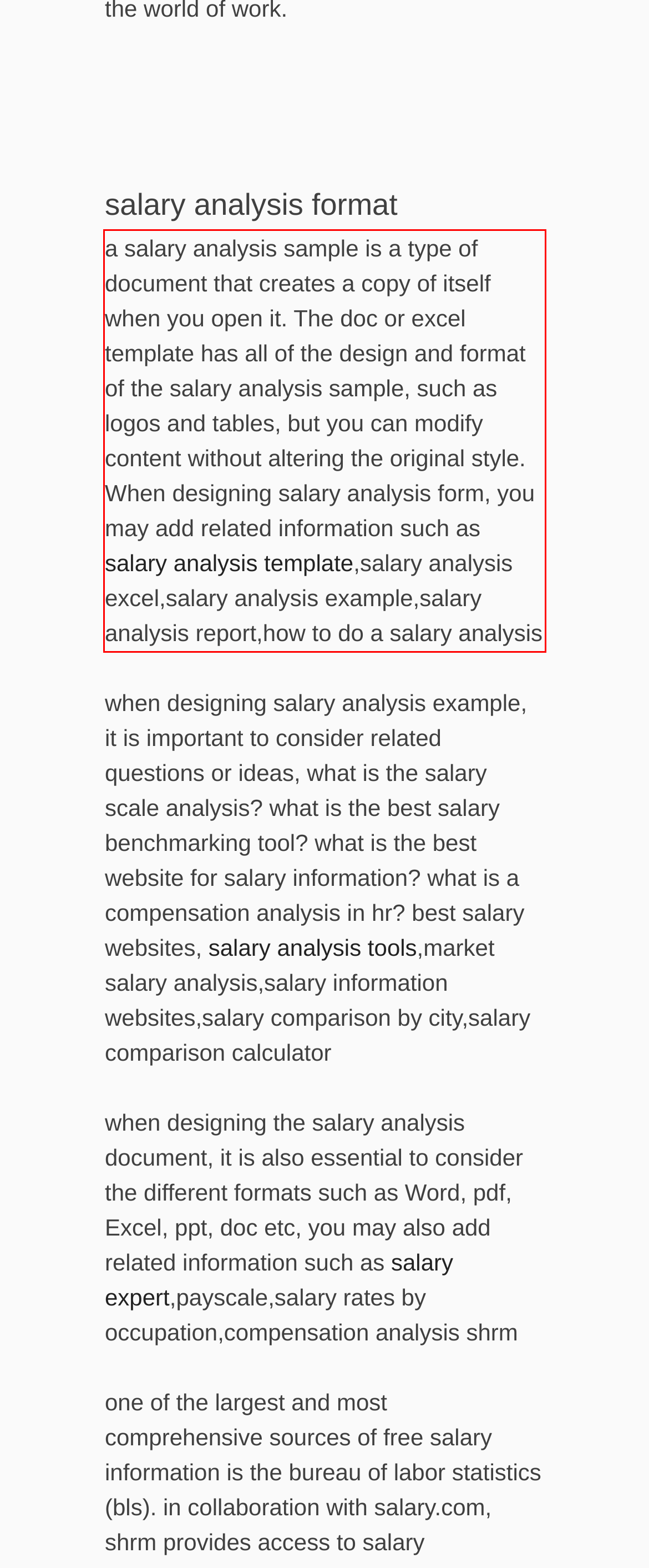From the given screenshot of a webpage, identify the red bounding box and extract the text content within it.

a salary analysis sample is a type of document that creates a copy of itself when you open it. The doc or excel template has all of the design and format of the salary analysis sample, such as logos and tables, but you can modify content without altering the original style. When designing salary analysis form, you may add related information such as salary analysis template,salary analysis excel,salary analysis example,salary analysis report,how to do a salary analysis